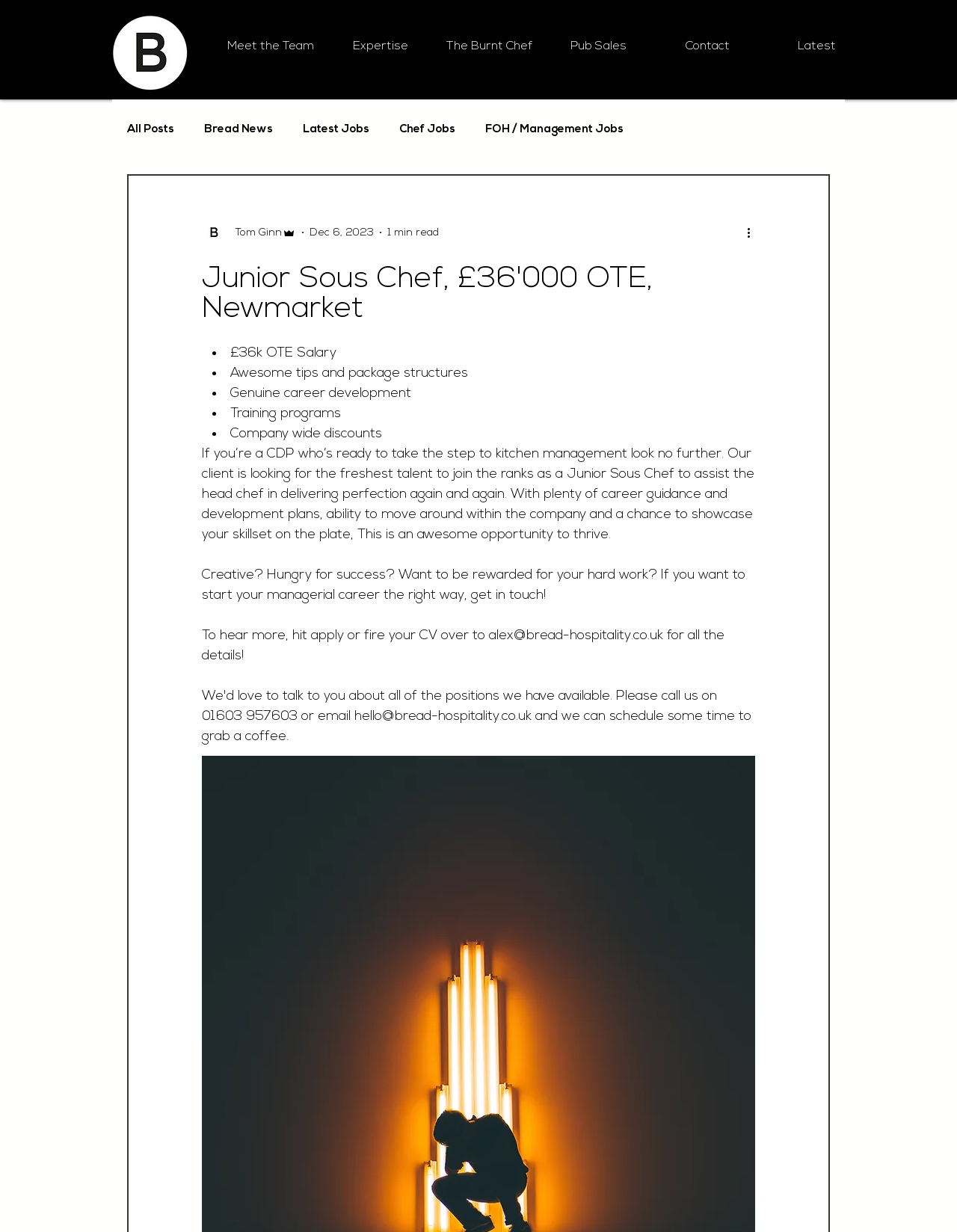Please specify the bounding box coordinates of the region to click in order to perform the following instruction: "Click the 'More actions' button".

[0.778, 0.181, 0.797, 0.196]